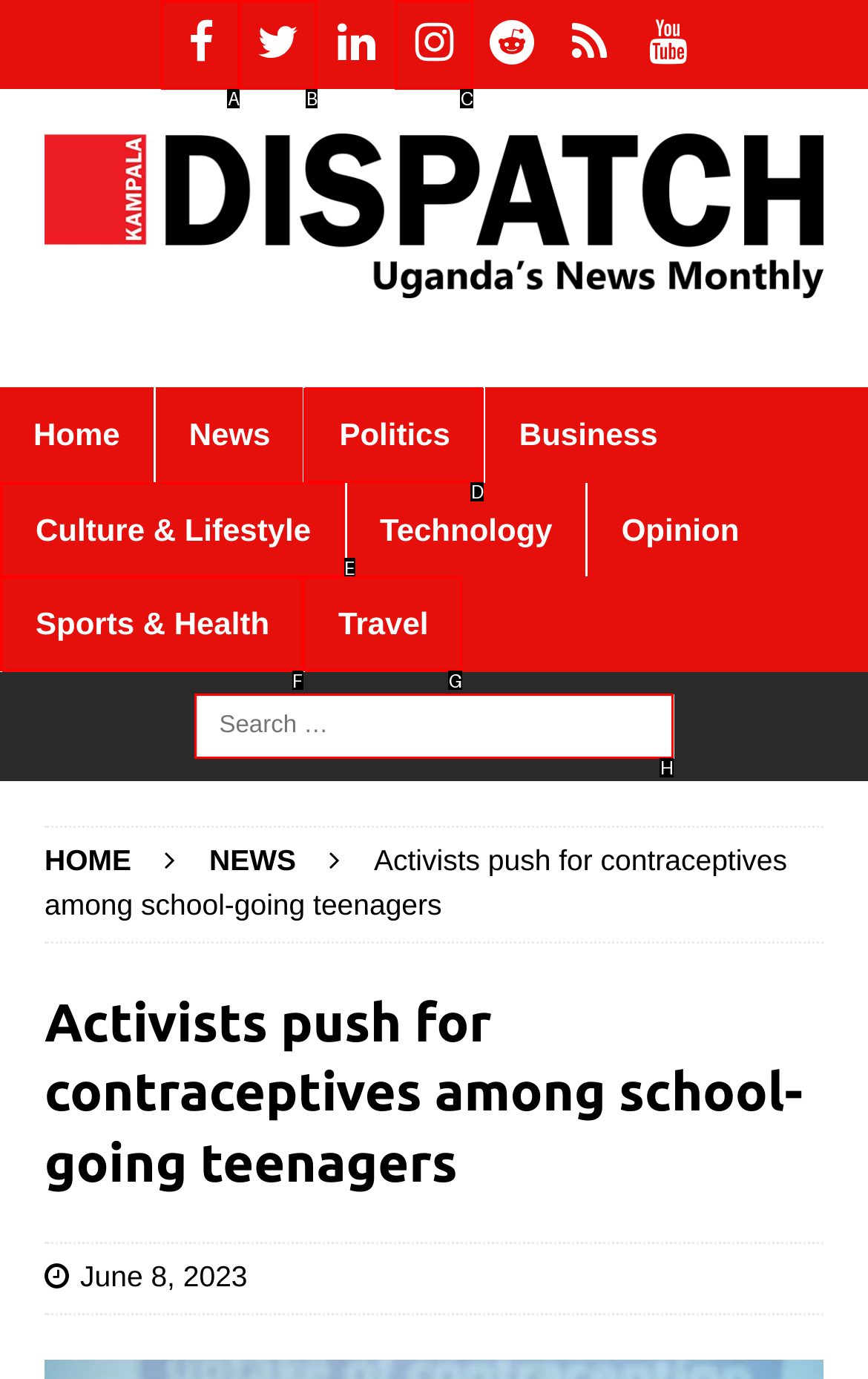Identify which lettered option to click to carry out the task: Search for something. Provide the letter as your answer.

H